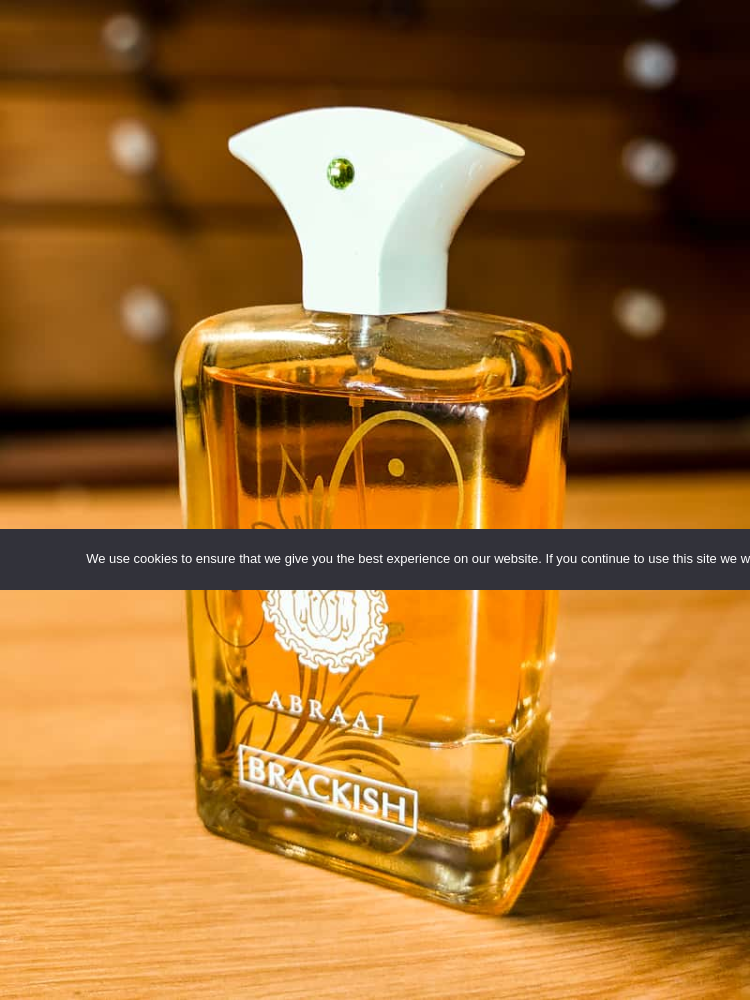What is the material of the cap on the bottle?
Please give a detailed answer to the question using the information shown in the image.

The material of the cap on the bottle can be determined by reading the caption, which describes the cap as 'smooth white' and also mentions that it is adorned with a small green gemstone.